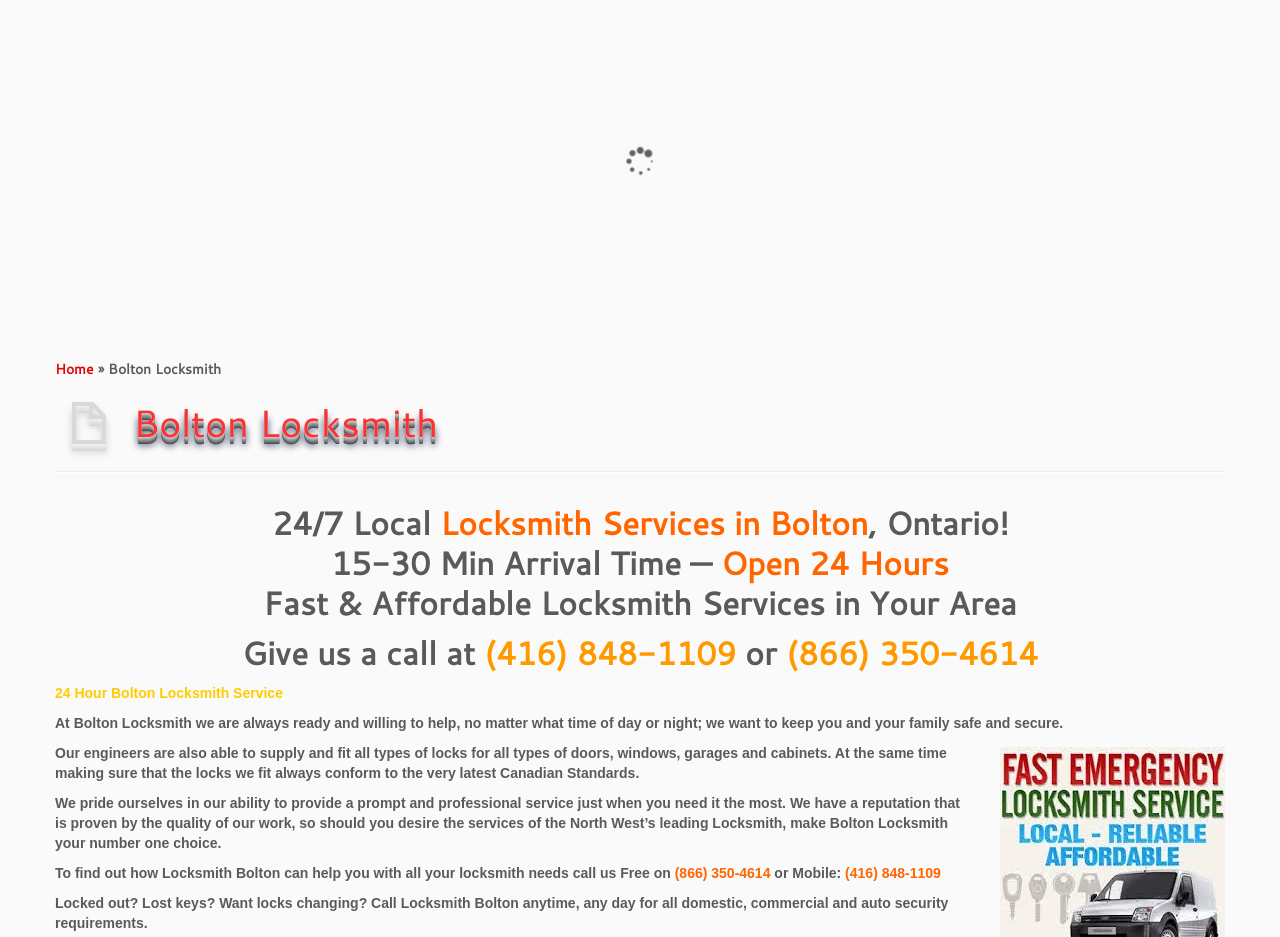Given the description Polls, predict the bounding box coordinates of the UI element. Ensure the coordinates are in the format (top-left x, top-left y, bottom-right x, bottom-right y) and all values are between 0 and 1.

None